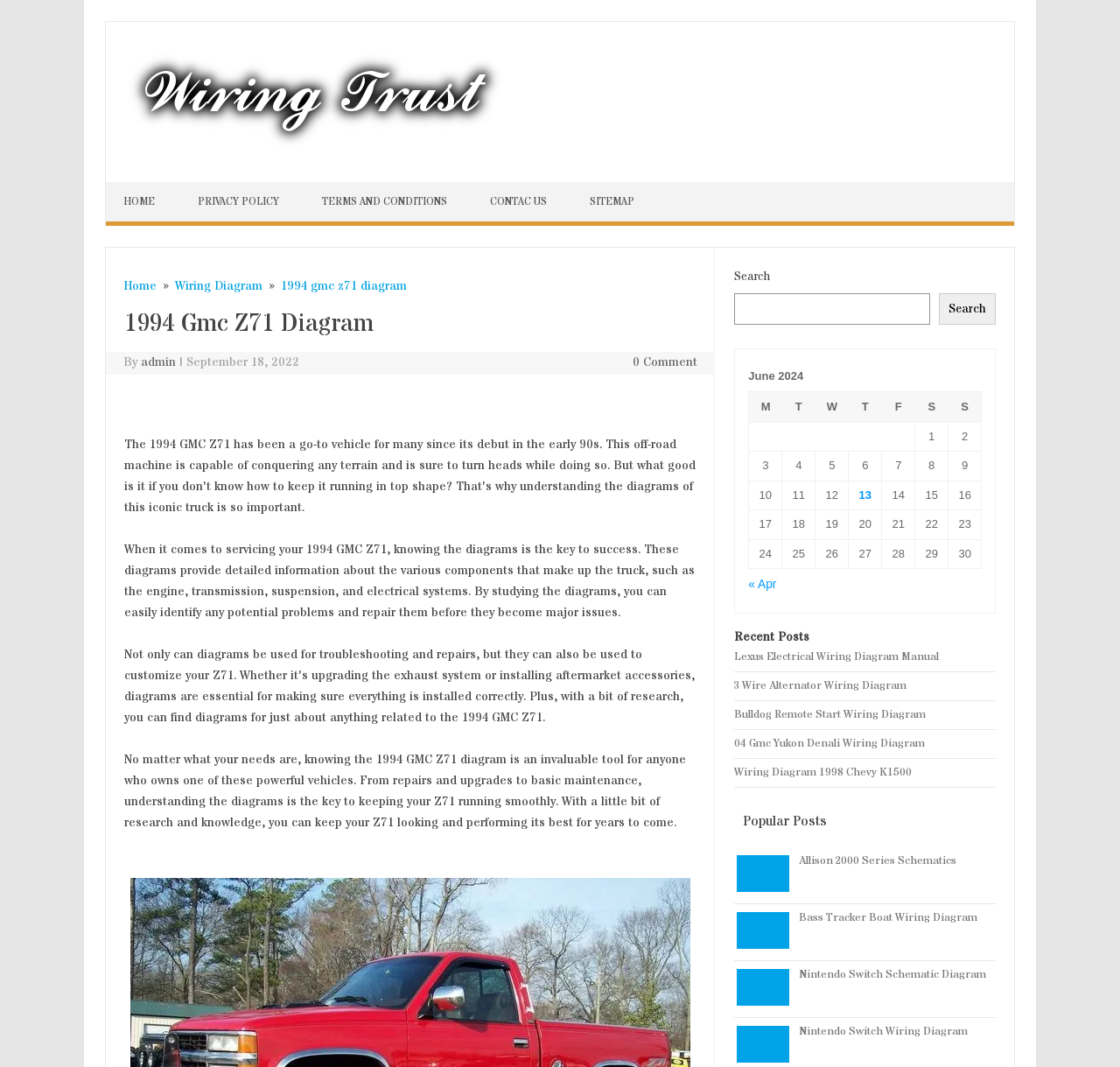Identify the bounding box of the HTML element described here: "3 Wire Alternator Wiring Diagram". Provide the coordinates as four float numbers between 0 and 1: [left, top, right, bottom].

[0.656, 0.636, 0.81, 0.65]